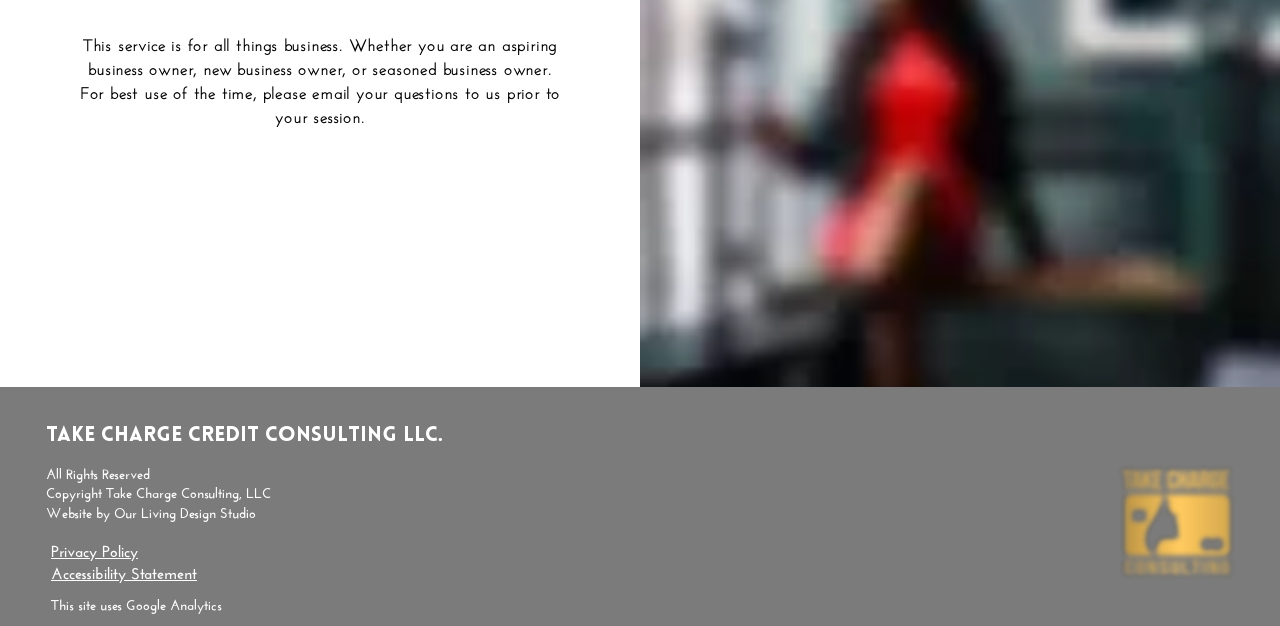Can you find the bounding box coordinates of the area I should click to execute the following instruction: "View the Take Charge Credit Consulting LLC website on Facebook"?

[0.899, 0.659, 0.93, 0.721]